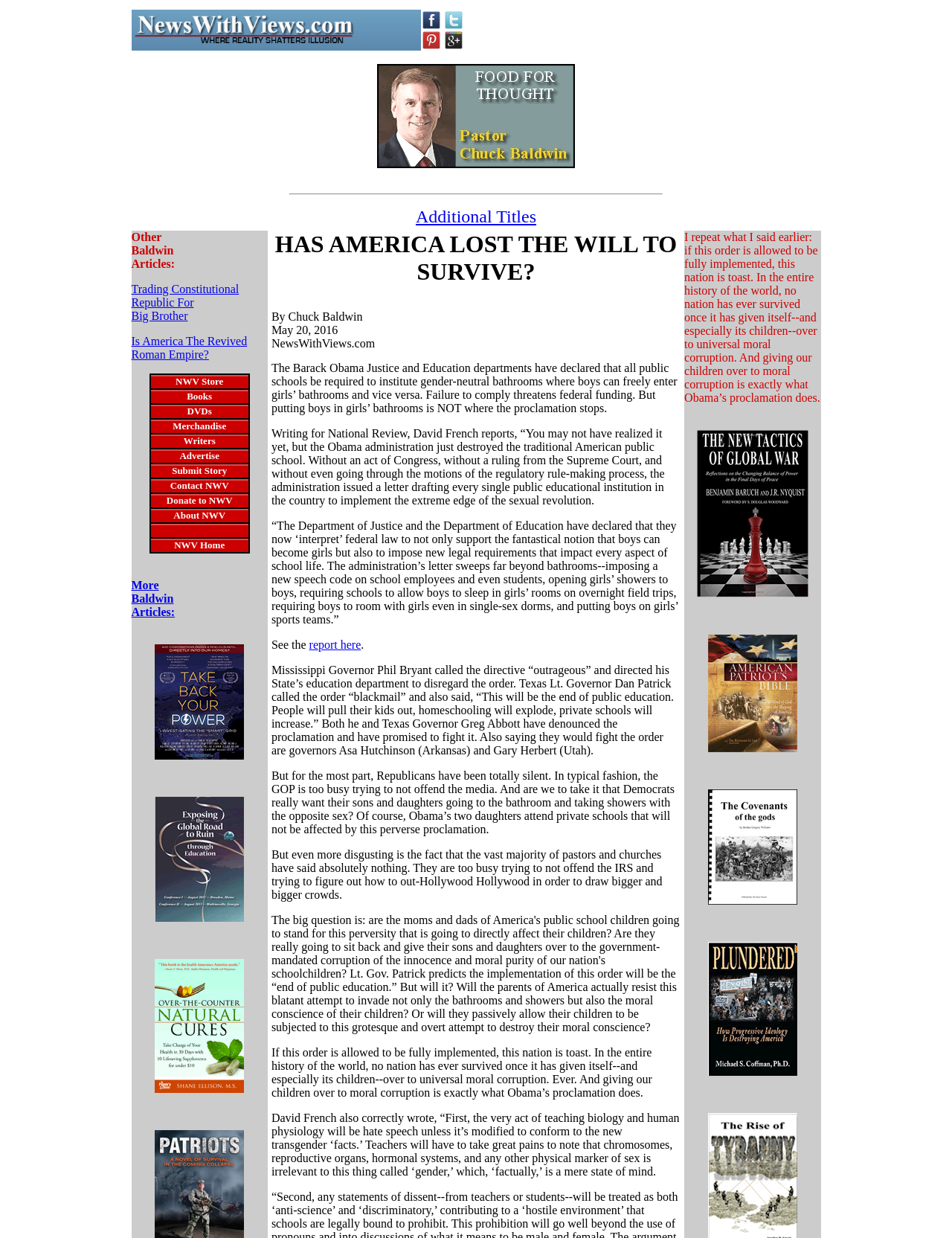Please identify the bounding box coordinates of the clickable element to fulfill the following instruction: "Check 'More Baldwin Articles:'". The coordinates should be four float numbers between 0 and 1, i.e., [left, top, right, bottom].

[0.138, 0.468, 0.184, 0.499]